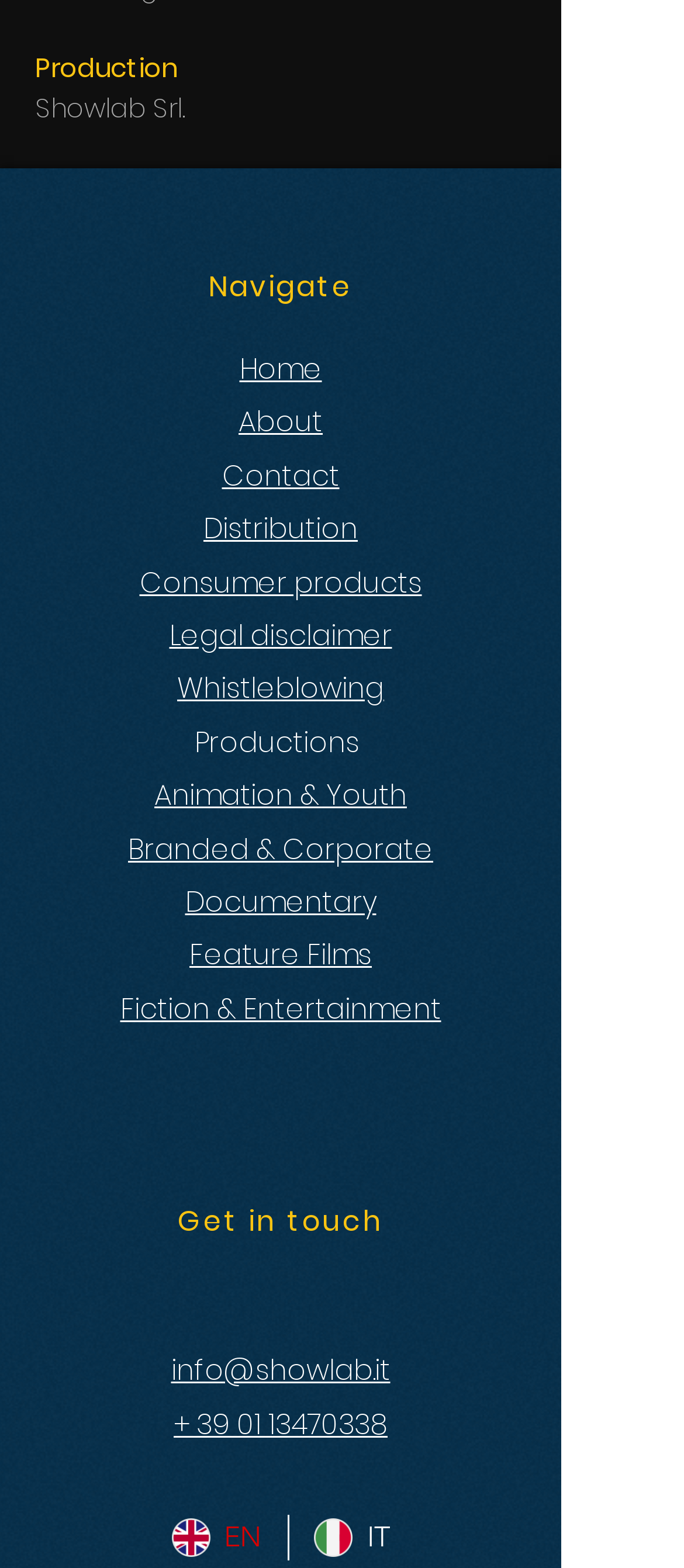Determine the bounding box coordinates of the clickable element to complete this instruction: "Click on Home". Provide the coordinates in the format of four float numbers between 0 and 1, [left, top, right, bottom].

[0.35, 0.223, 0.471, 0.248]